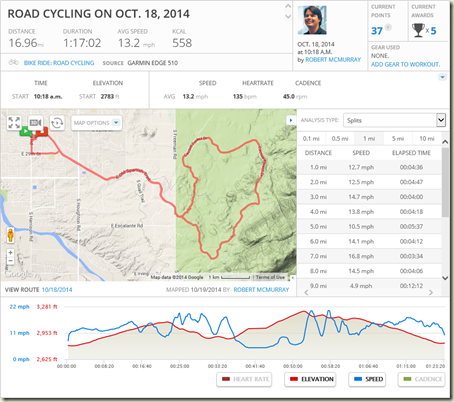How long did the ride last?
Look at the screenshot and provide an in-depth answer.

The ride duration is mentioned in the statistics section of the image, which provides essential information about the ride. The duration is explicitly stated as 1 hour and 17 minutes.